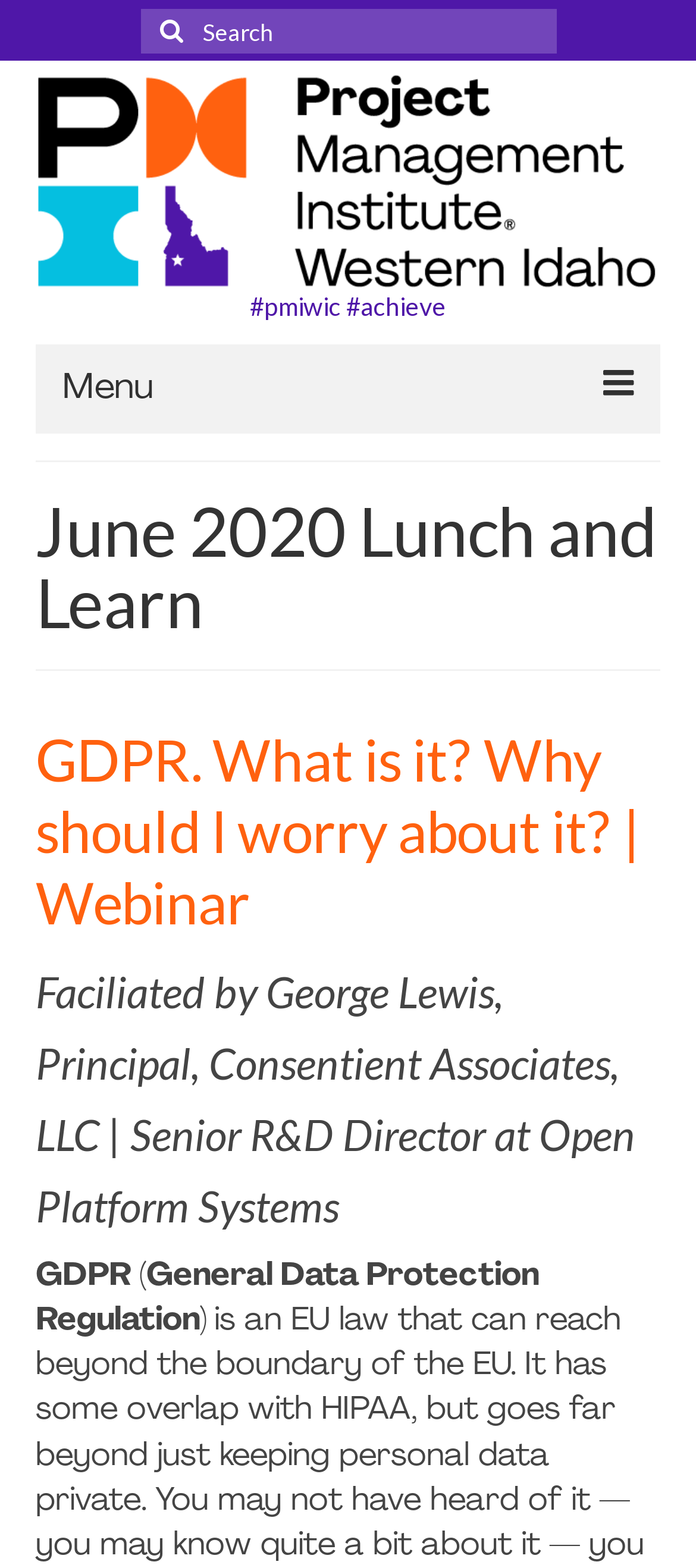Please respond to the question using a single word or phrase:
What is the name of the organization?

PMI Western Idaho Chapter